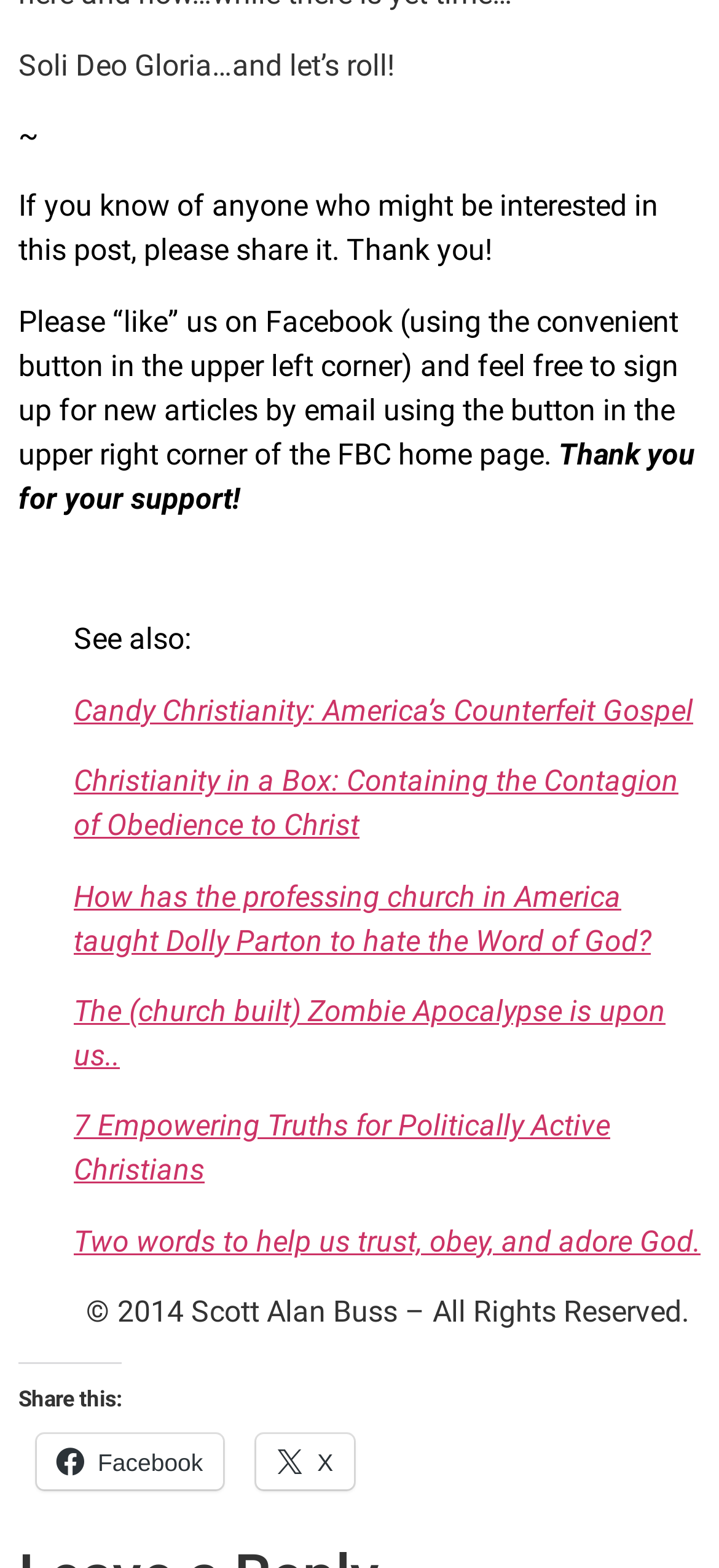What is the purpose of the Facebook button?
Please provide a detailed answer to the question.

The Facebook button is located in the upper left corner of the webpage, and the text above it suggests that users should '“like” us on Facebook' to show their support.